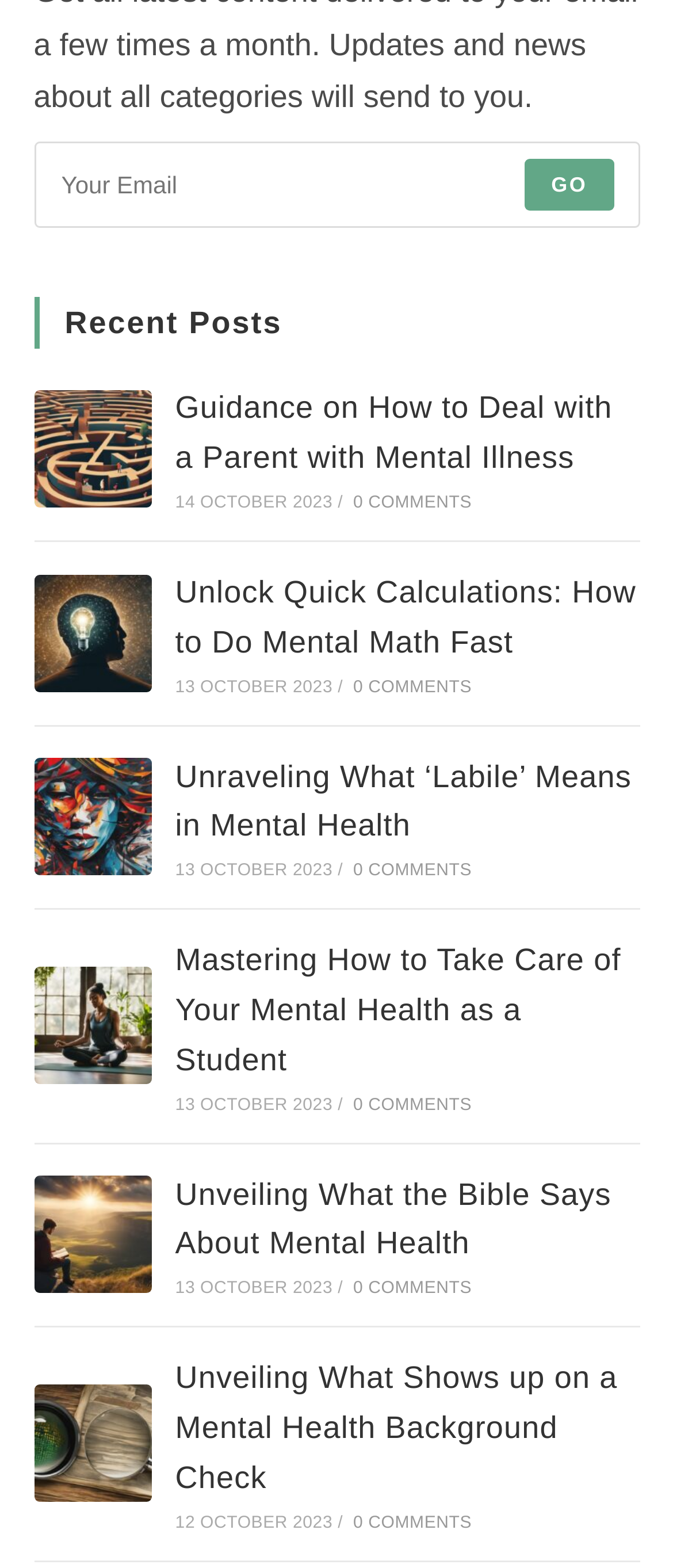Respond to the following question with a brief word or phrase:
What is the title of the first post?

Guidance on How to Deal with a Parent with Mental Illness